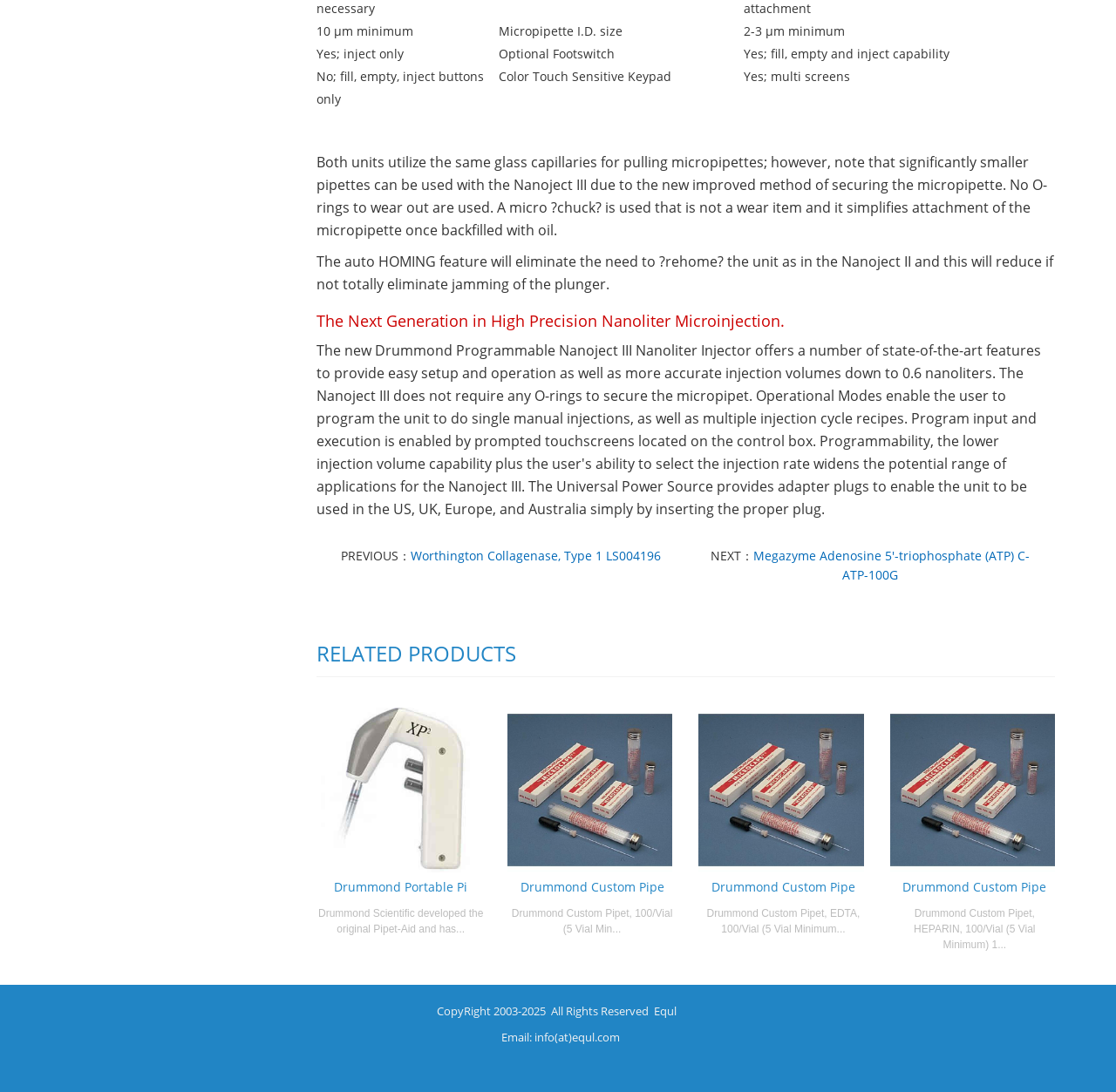What is the main topic of this webpage?
Give a single word or phrase as your answer by examining the image.

Microinjection